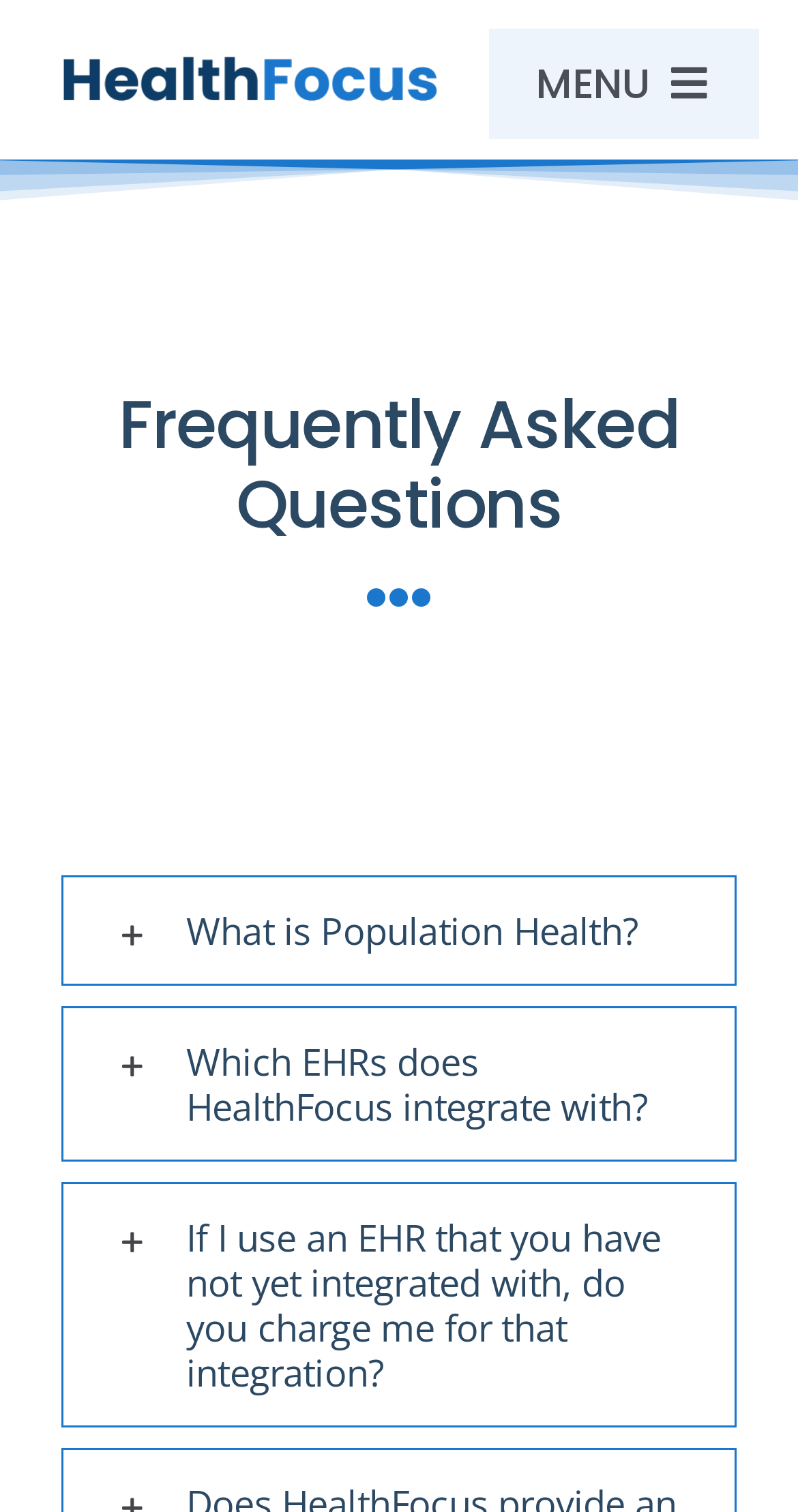Determine the bounding box coordinates of the section I need to click to execute the following instruction: "View FAQs". Provide the coordinates as four float numbers between 0 and 1, i.e., [left, top, right, bottom].

[0.0, 0.449, 1.0, 0.537]